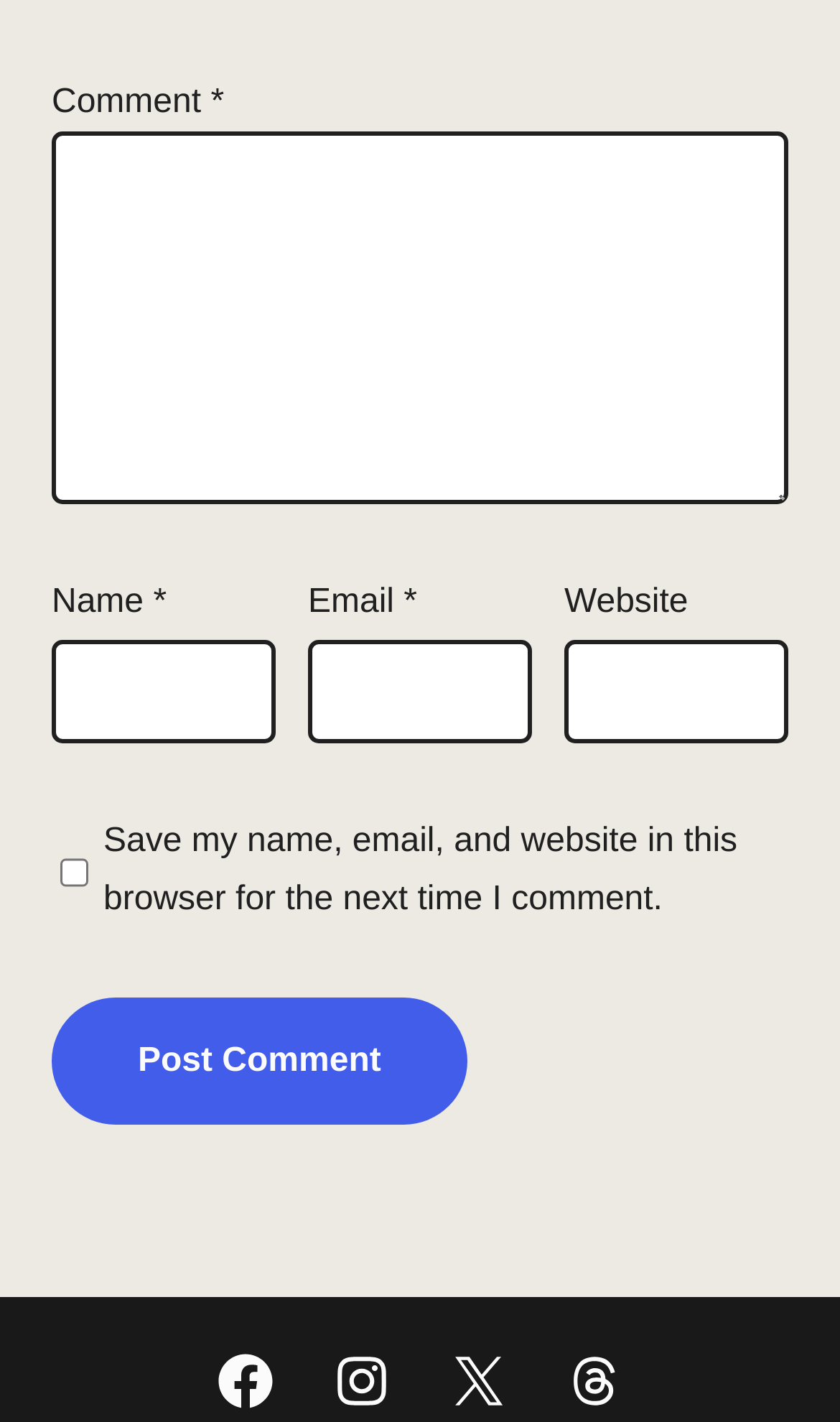Could you determine the bounding box coordinates of the clickable element to complete the instruction: "Input your email"? Provide the coordinates as four float numbers between 0 and 1, i.e., [left, top, right, bottom].

[0.367, 0.451, 0.633, 0.522]